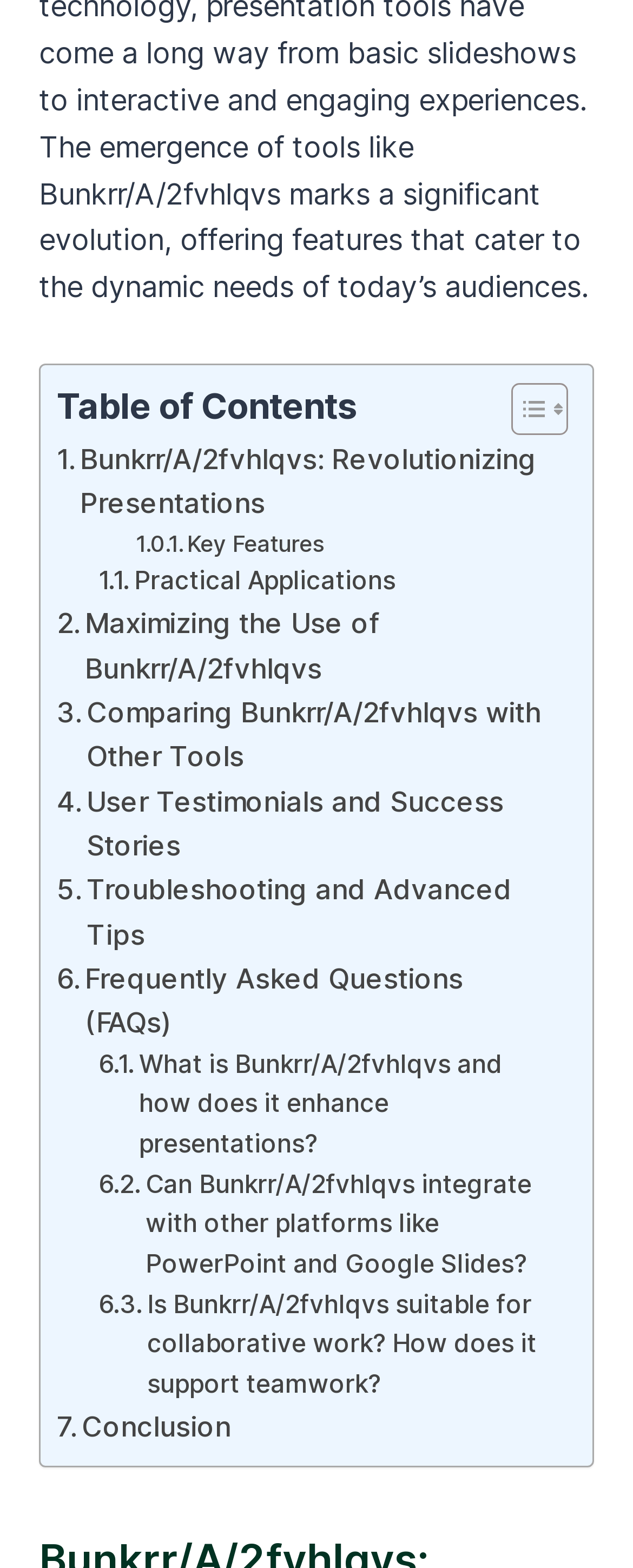Identify the bounding box coordinates of the element to click to follow this instruction: 'Learn about Key Features'. Ensure the coordinates are four float values between 0 and 1, provided as [left, top, right, bottom].

[0.215, 0.335, 0.511, 0.358]